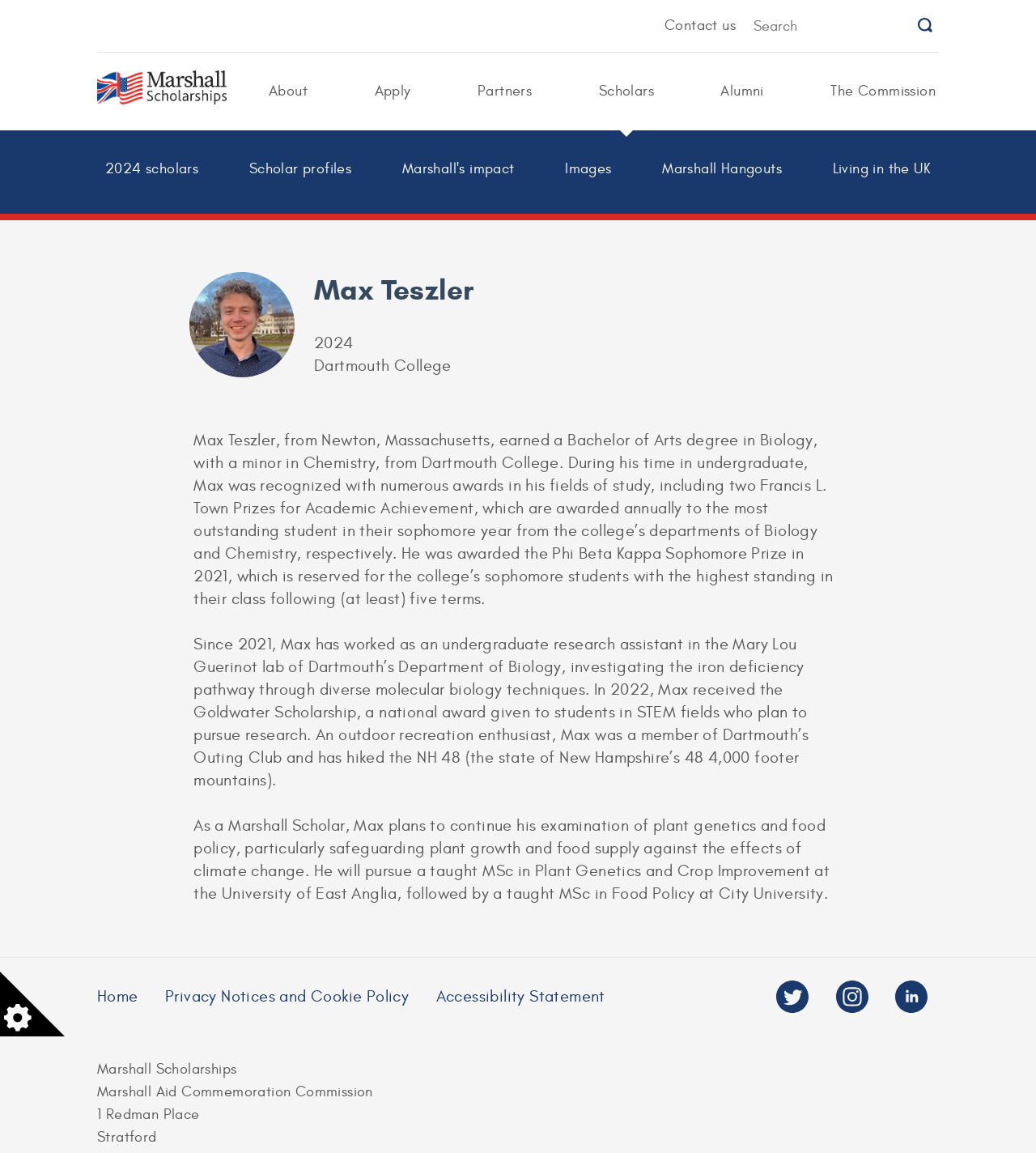Can you determine the bounding box coordinates of the area that needs to be clicked to fulfill the following instruction: "view the shopping cart"?

None